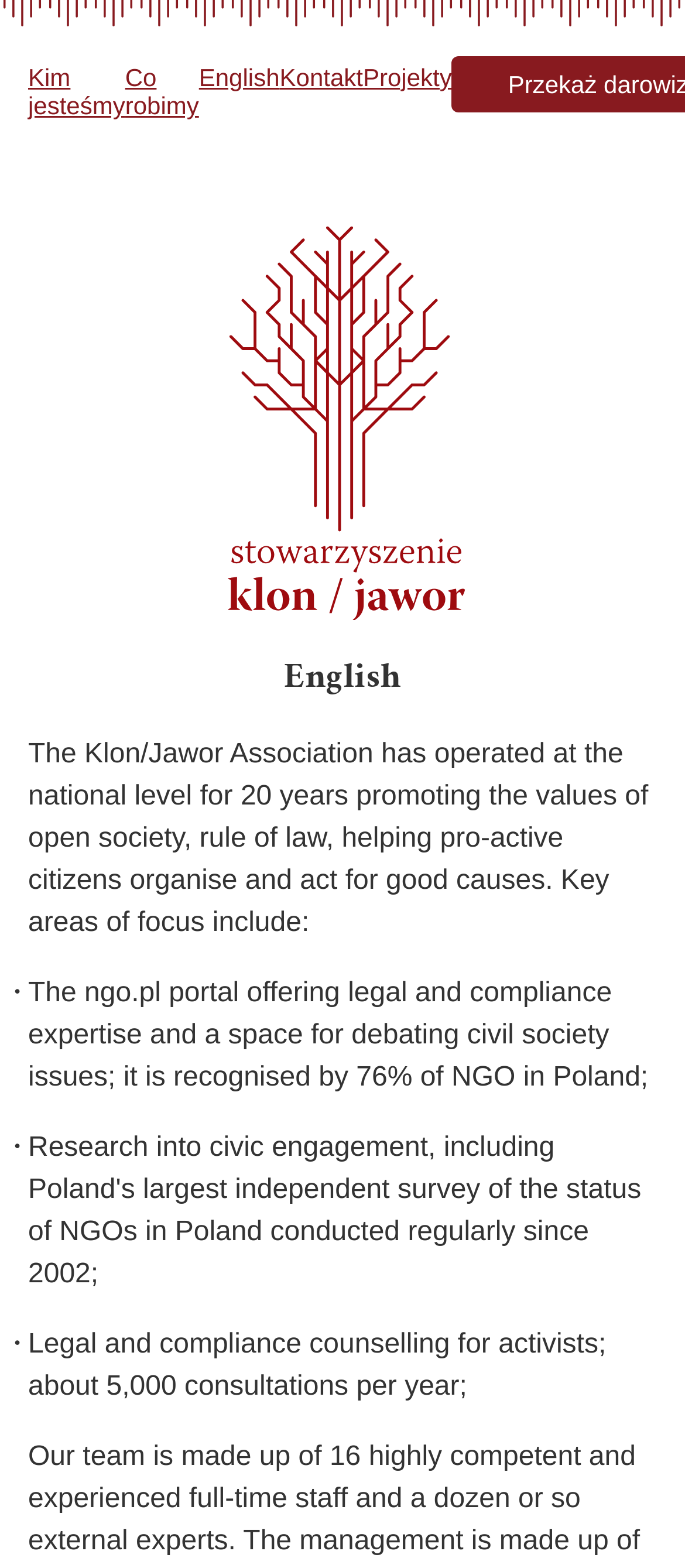Elaborate on the different components and information displayed on the webpage.

The webpage is about the Klon/Jawor Association, a non-governmental organization (NGO) that has been operating at the national level for 20 years. At the top of the page, there are five links: "Kim jesteśmy" (Who we are), "Co robimy" (What we do), "English", "Kontakt" (Contact), and "Projekty" (Projects). These links are positioned horizontally, with "Kim jesteśmy" on the left and "Projekty" on the right.

Below these links, there is a prominent heading that reads "English", indicating that the content that follows is in English. The main content of the page is divided into three paragraphs. The first paragraph describes the association's mission, stating that it promotes the values of open society and rule of law, and helps proactive citizens organize and act for good causes. The key areas of focus are listed below.

The second paragraph highlights the NGO's portal, ngo.pl, which offers legal and compliance expertise and a space for debating civil society issues. It is recognized by 76% of NGOs in Poland.

The third paragraph mentions the legal and compliance counseling services provided to activists, with about 5,000 consultations per year.